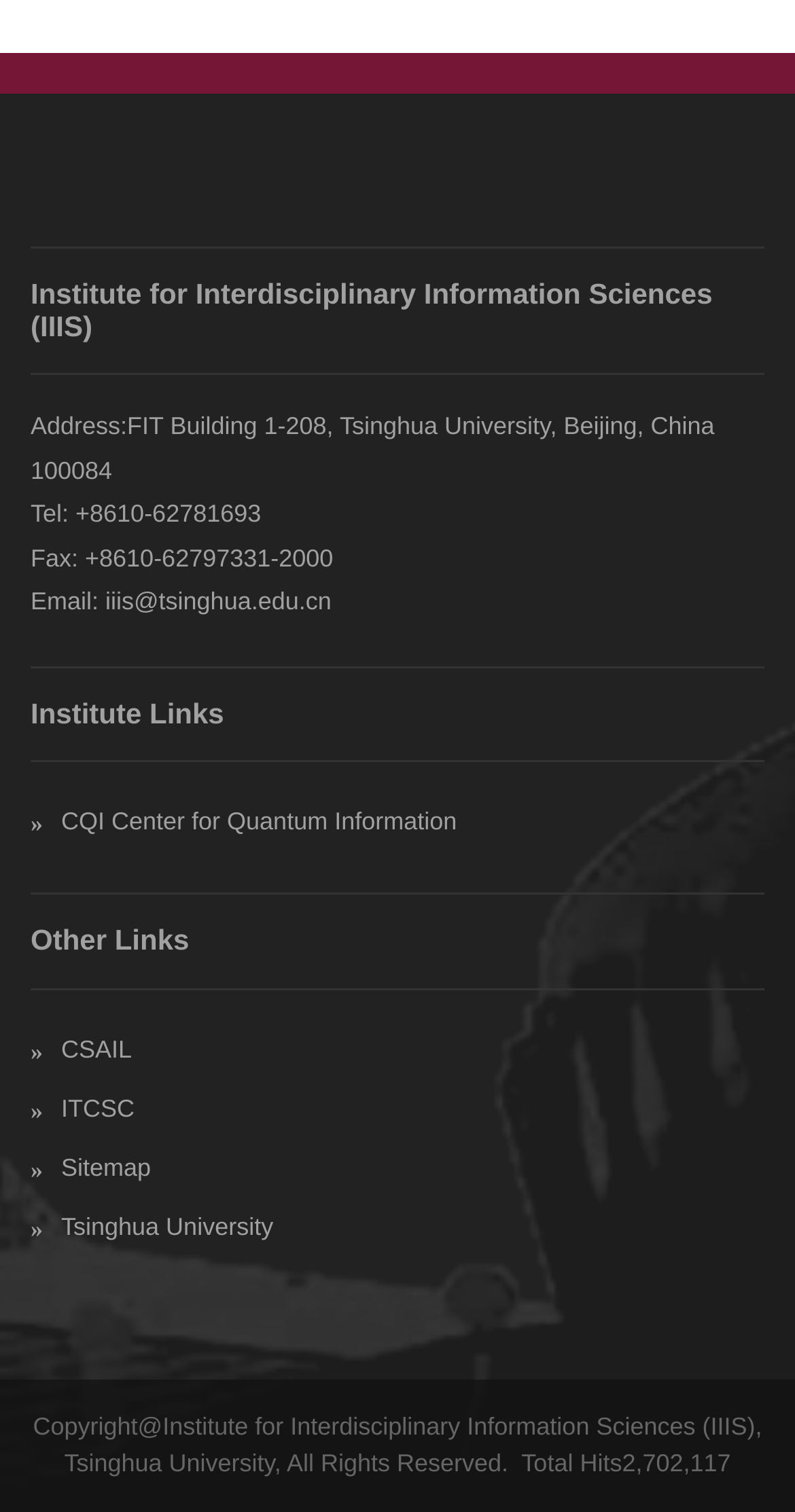Bounding box coordinates should be in the format (top-left x, top-left y, bottom-right x, bottom-right y) and all values should be floating point numbers between 0 and 1. Determine the bounding box coordinate for the UI element described as: »Tsinghua University

[0.038, 0.793, 0.962, 0.832]